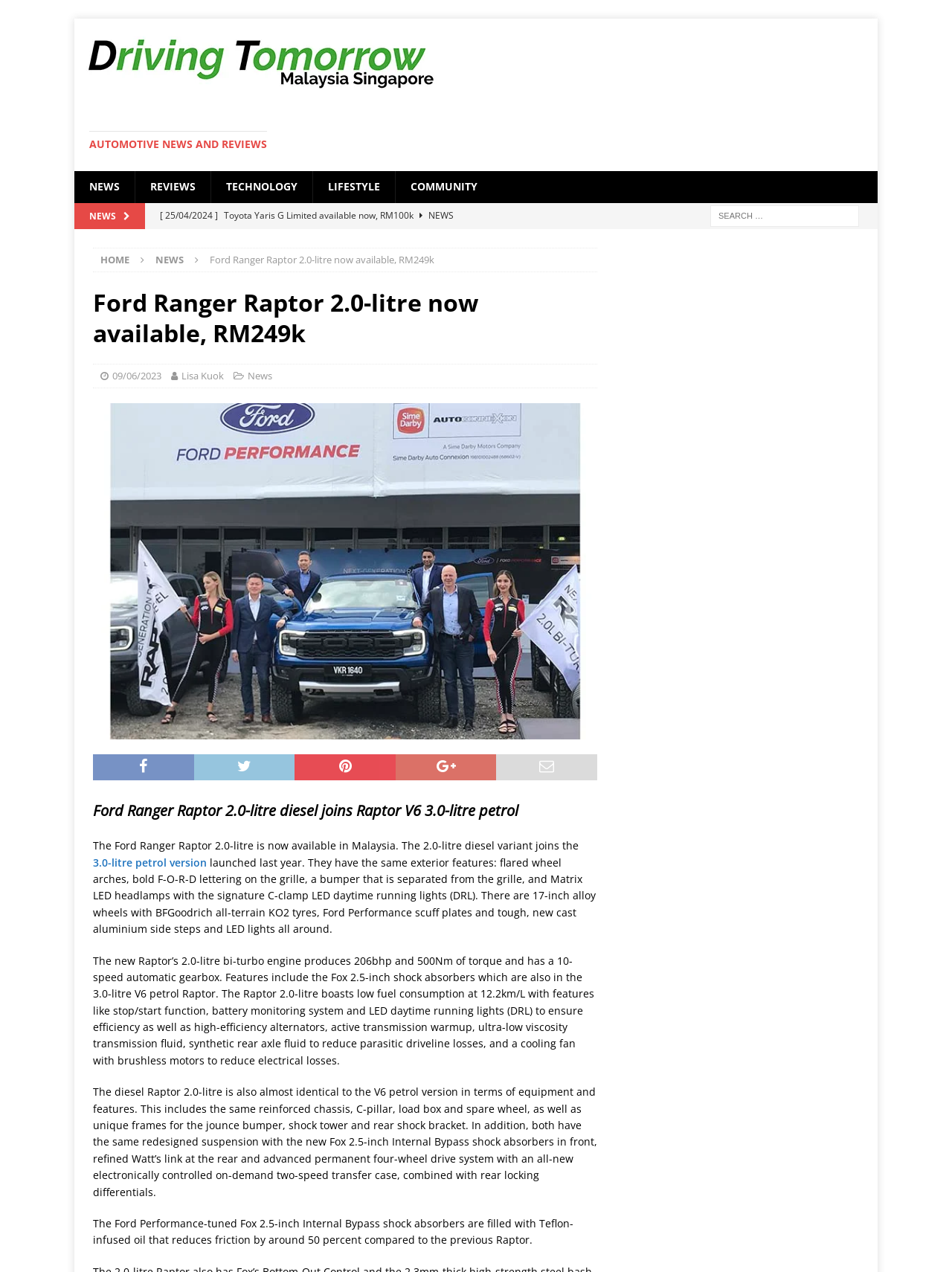Predict the bounding box coordinates of the UI element that matches this description: "3.0-litre petrol version". The coordinates should be in the format [left, top, right, bottom] with each value between 0 and 1.

[0.098, 0.672, 0.22, 0.683]